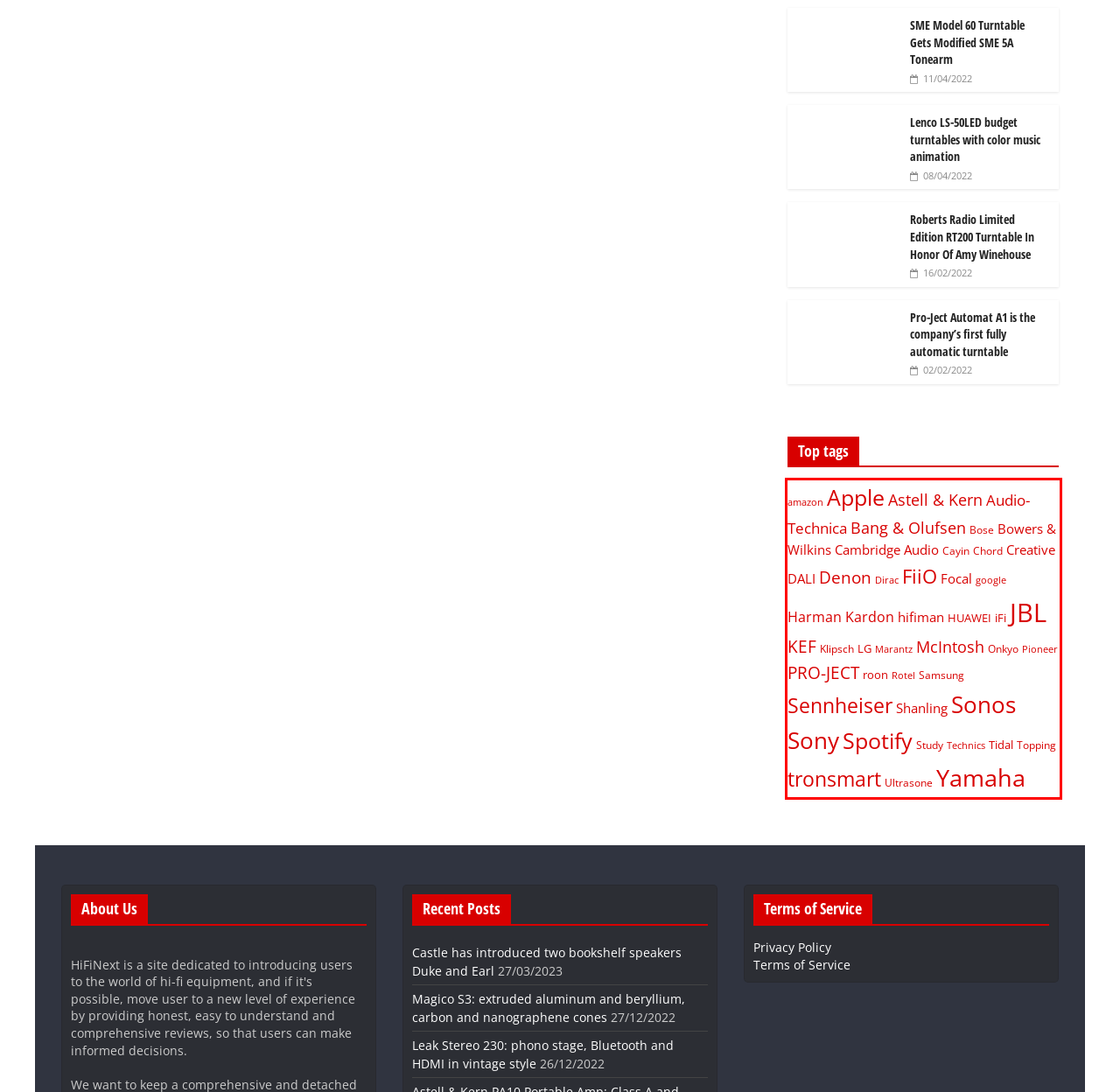Please identify and extract the text from the UI element that is surrounded by a red bounding box in the provided webpage screenshot.

amazon Apple Astell & Kern Audio-Technica Bang & Olufsen Bose Bowers & Wilkins Cambridge Audio Cayin Chord Creative DALI Denon Dirac FiiO Focal google Harman Kardon hifiman HUAWEI iFi JBL KEF Klipsch LG Marantz McIntosh Onkyo Pioneer PRO-JECT roon Rotel Samsung Sennheiser Shanling Sonos Sony Spotify Study Technics Tidal Topping tronsmart Ultrasone Yamaha